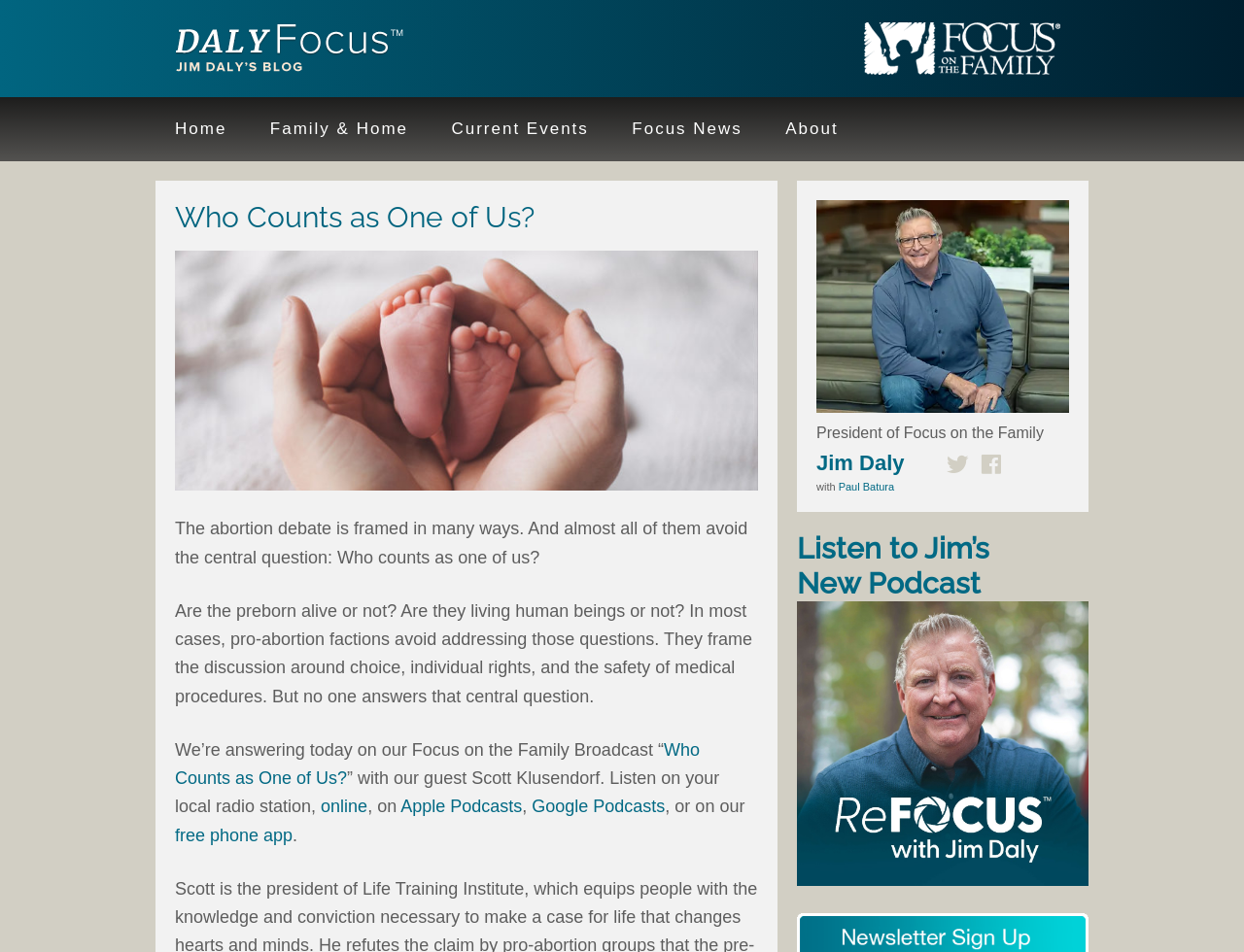What is the name of the podcast mentioned in the article?
Using the visual information from the image, give a one-word or short-phrase answer.

ReFocus with Jim Daly